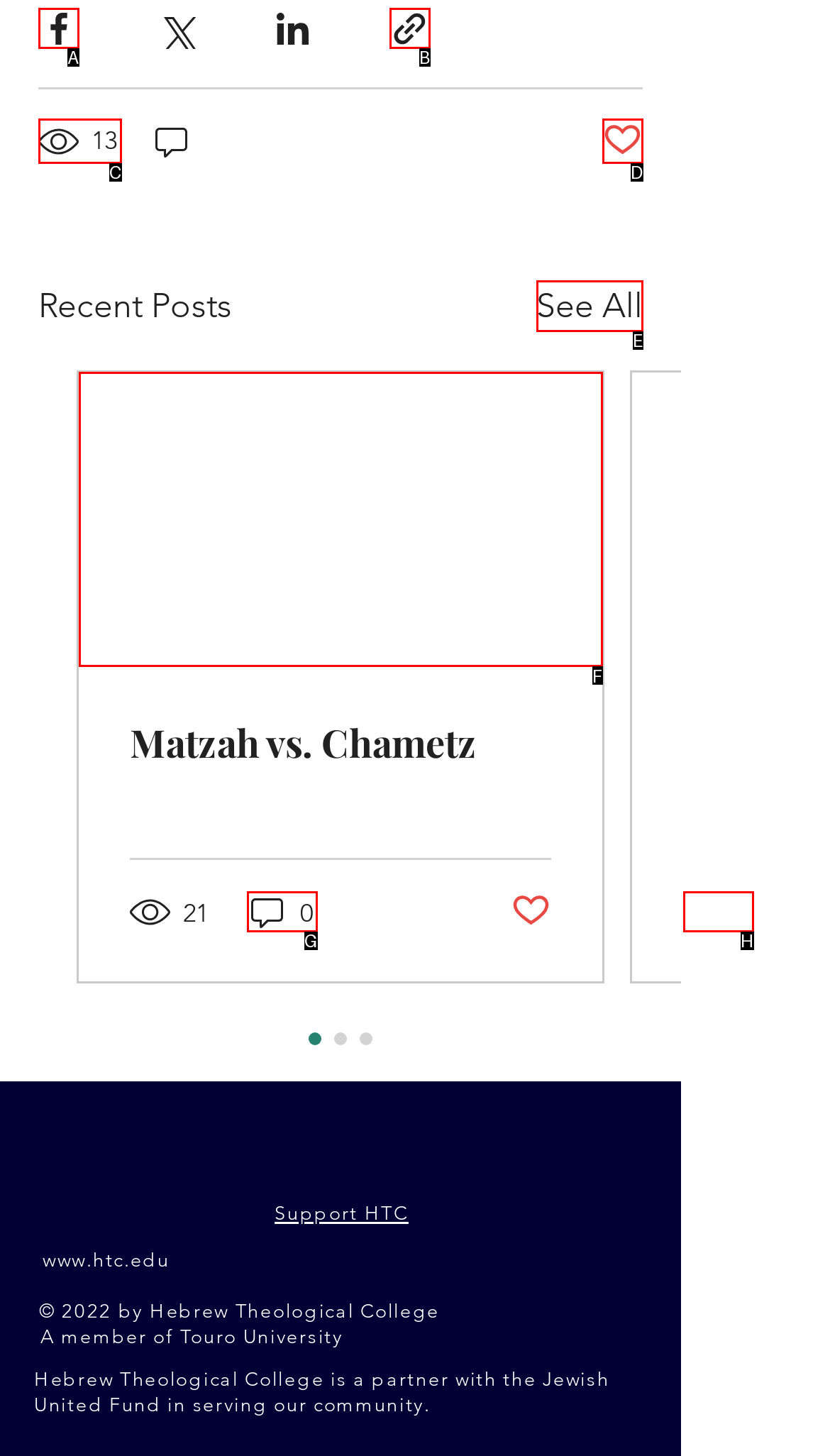Identify the HTML element that best matches the description: See All. Provide your answer by selecting the corresponding letter from the given options.

E